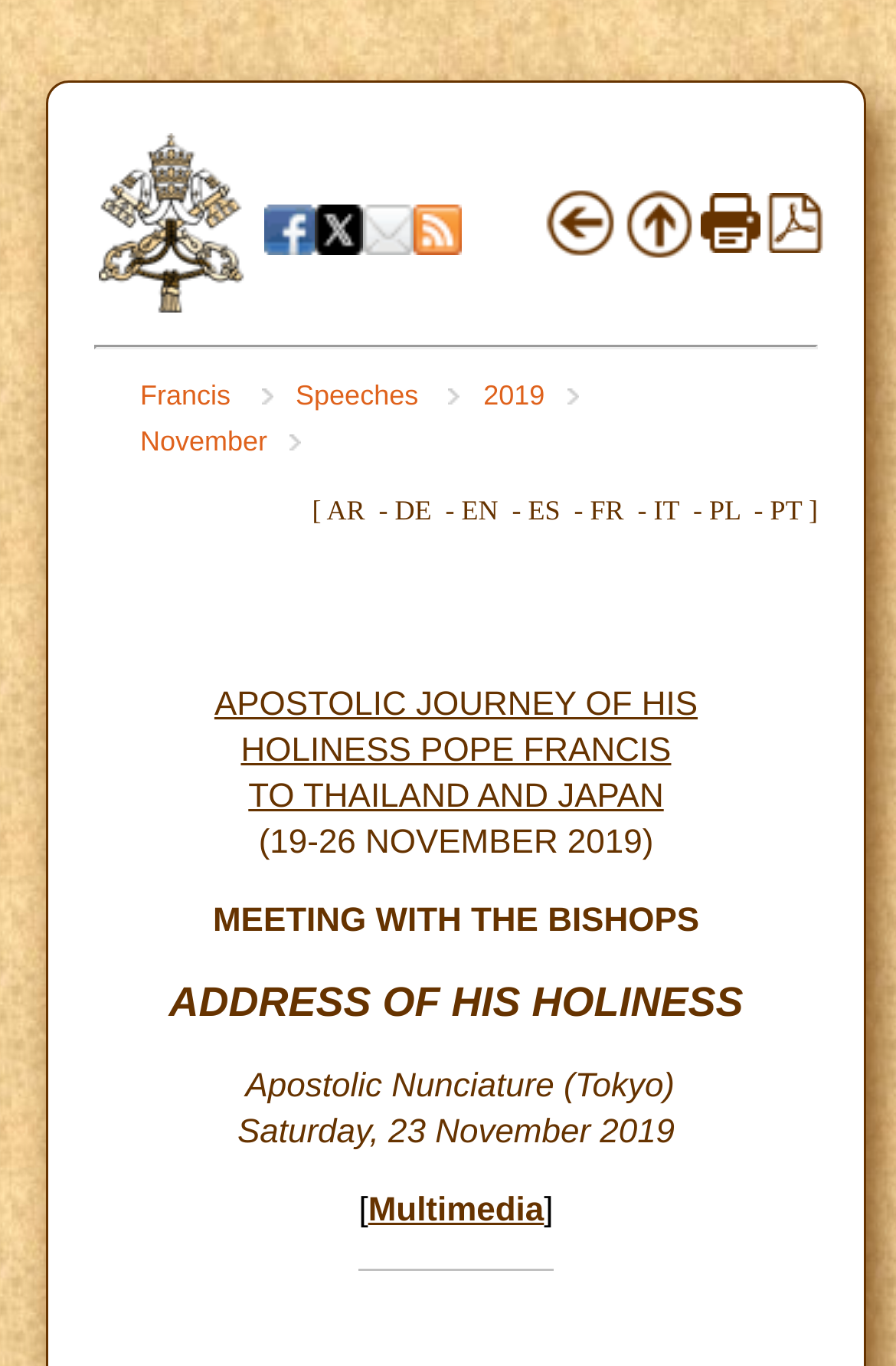What is the date of the meeting with the bishops?
From the image, respond using a single word or phrase.

23 November 2019